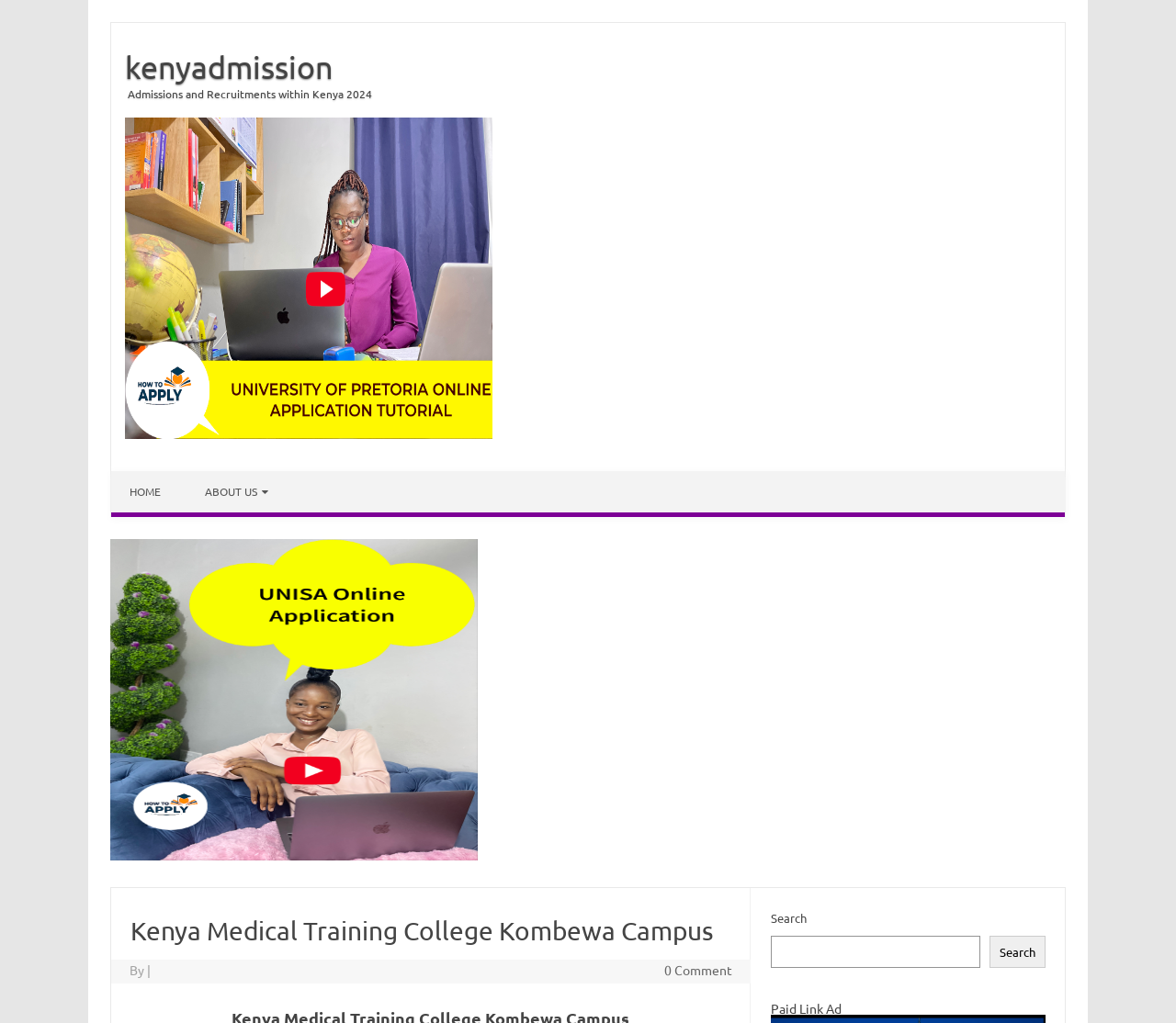Kindly respond to the following question with a single word or a brief phrase: 
What is the text above the search box?

Search